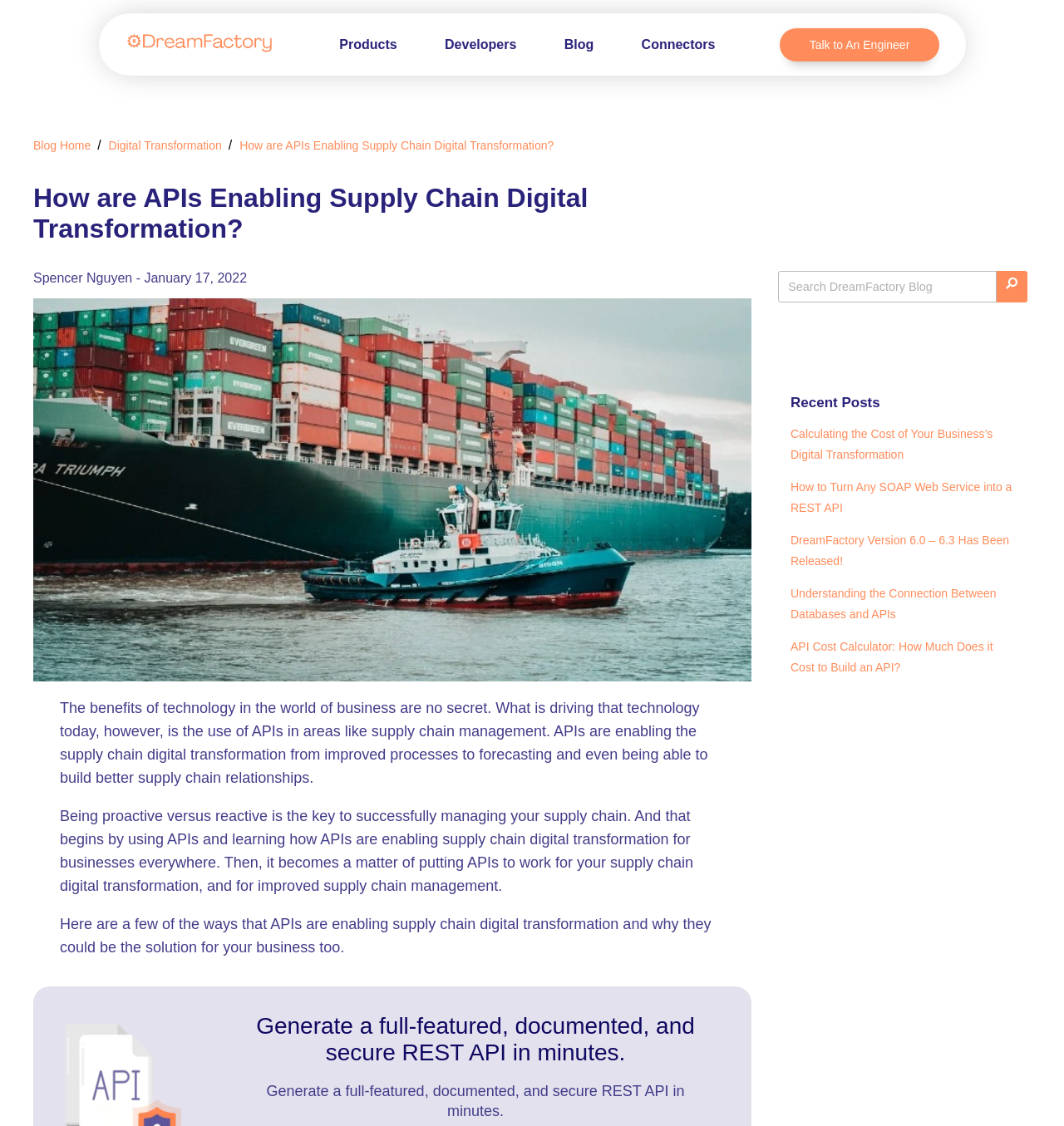What is the headline of the webpage?

How are APIs Enabling Supply Chain Digital Transformation?